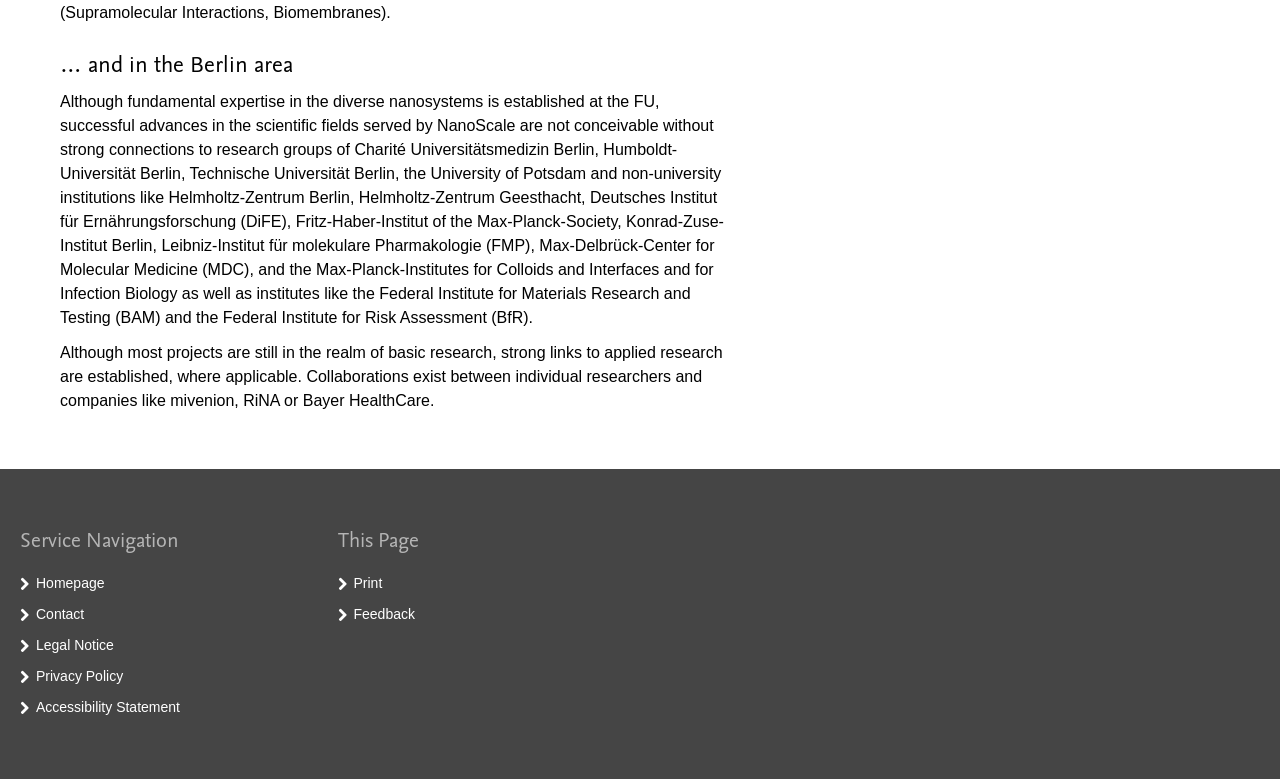Locate the bounding box coordinates of the UI element described by: "Legal Notice". The bounding box coordinates should consist of four float numbers between 0 and 1, i.e., [left, top, right, bottom].

[0.028, 0.818, 0.089, 0.838]